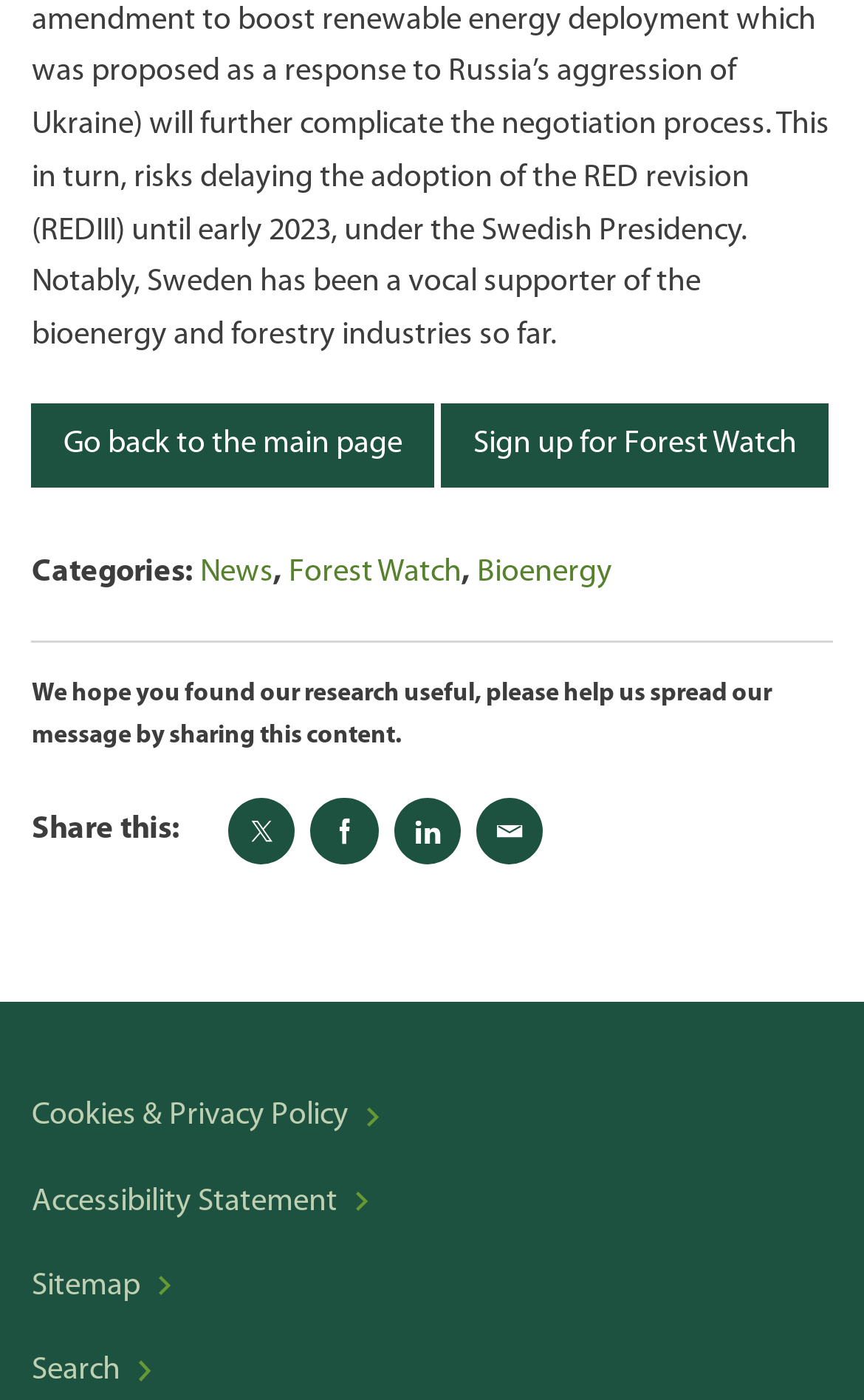Locate the bounding box coordinates of the area where you should click to accomplish the instruction: "Share on twitter".

[0.264, 0.57, 0.342, 0.618]